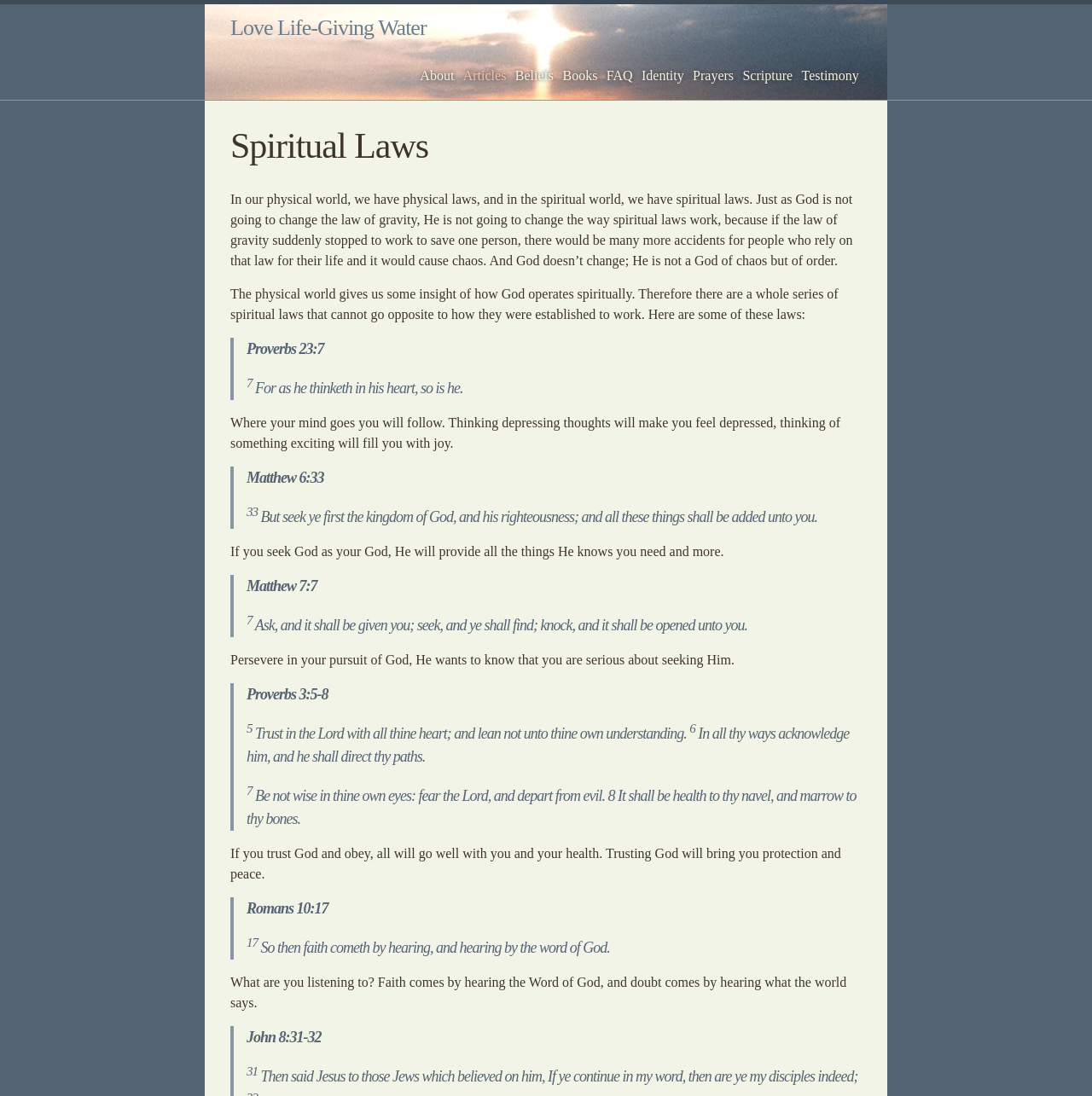Carefully observe the image and respond to the question with a detailed answer:
What is the last Bible verse mentioned?

I looked at the last blockquote element and found the text 'John 8:31-32' which is the last Bible verse mentioned on the webpage.